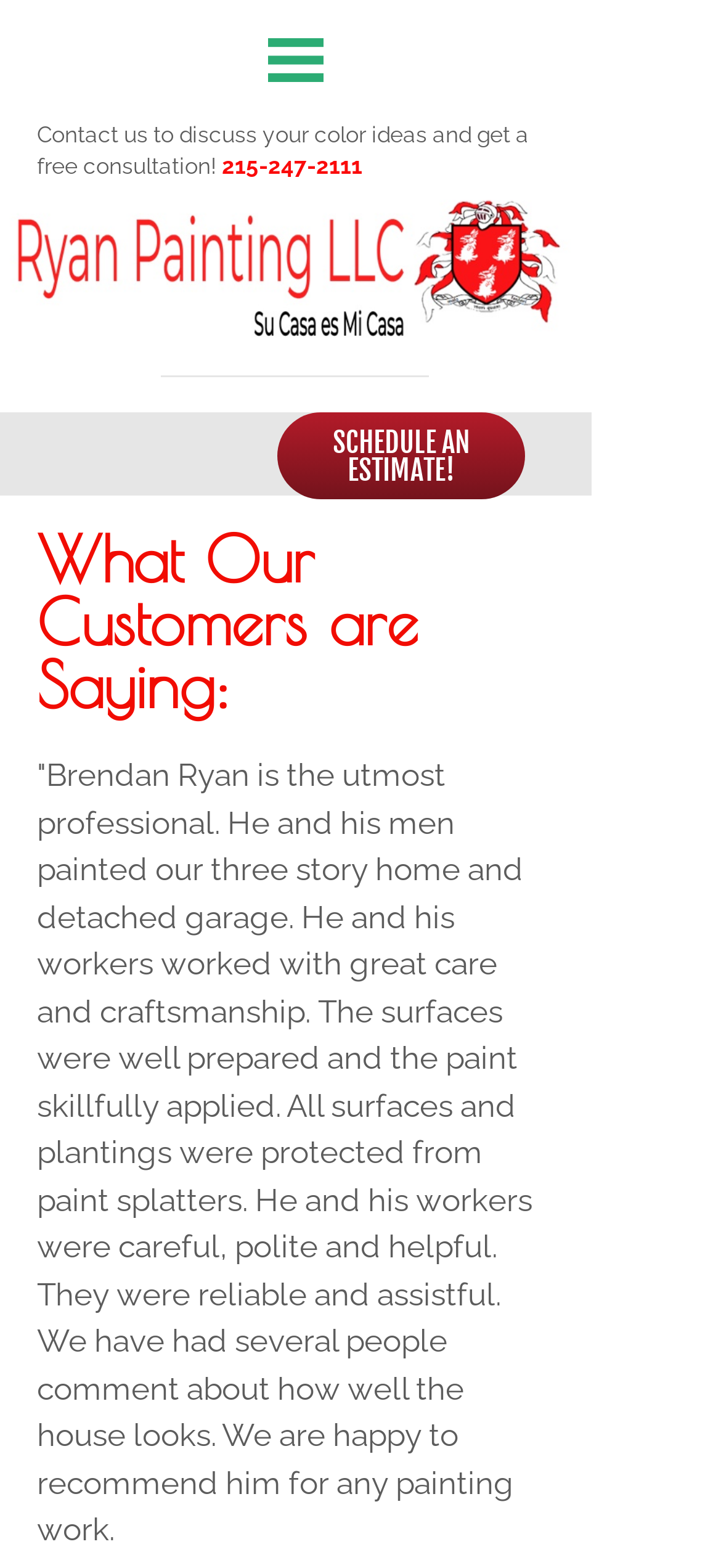Explain the contents of the webpage comprehensively.

The webpage is about Residential Painting services, specifically highlighting Interior and Exterior painting. 

At the top, there is a prominent call-to-action button "SCHEDULE AN ESTIMATE!" situated in the middle of the page. 

To the left of the call-to-action button, there is a small image. Below the image, there is a brief introduction to the company's services, stating "Contact us to discuss your color ideas and get a free consultation!" along with a phone number "215-247-2111" placed to the right of the introduction.

Further down, there is a section titled "What Our Customers are Saying:" which features a customer testimonial. The testimonial is a lengthy review praising the professionalism and quality of work provided by Brendan Ryan and his team.